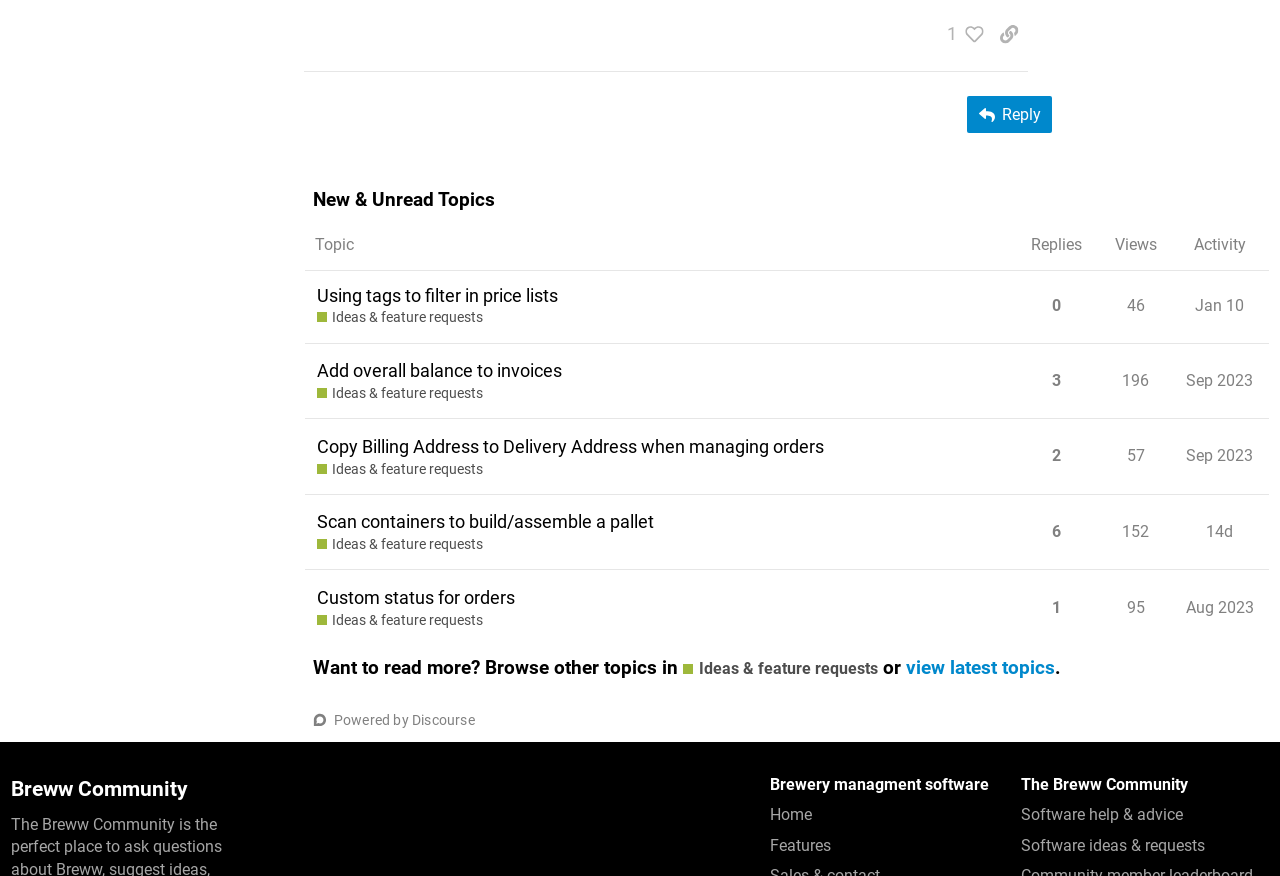Please indicate the bounding box coordinates for the clickable area to complete the following task: "Search for something". The coordinates should be specified as four float numbers between 0 and 1, i.e., [left, top, right, bottom].

None